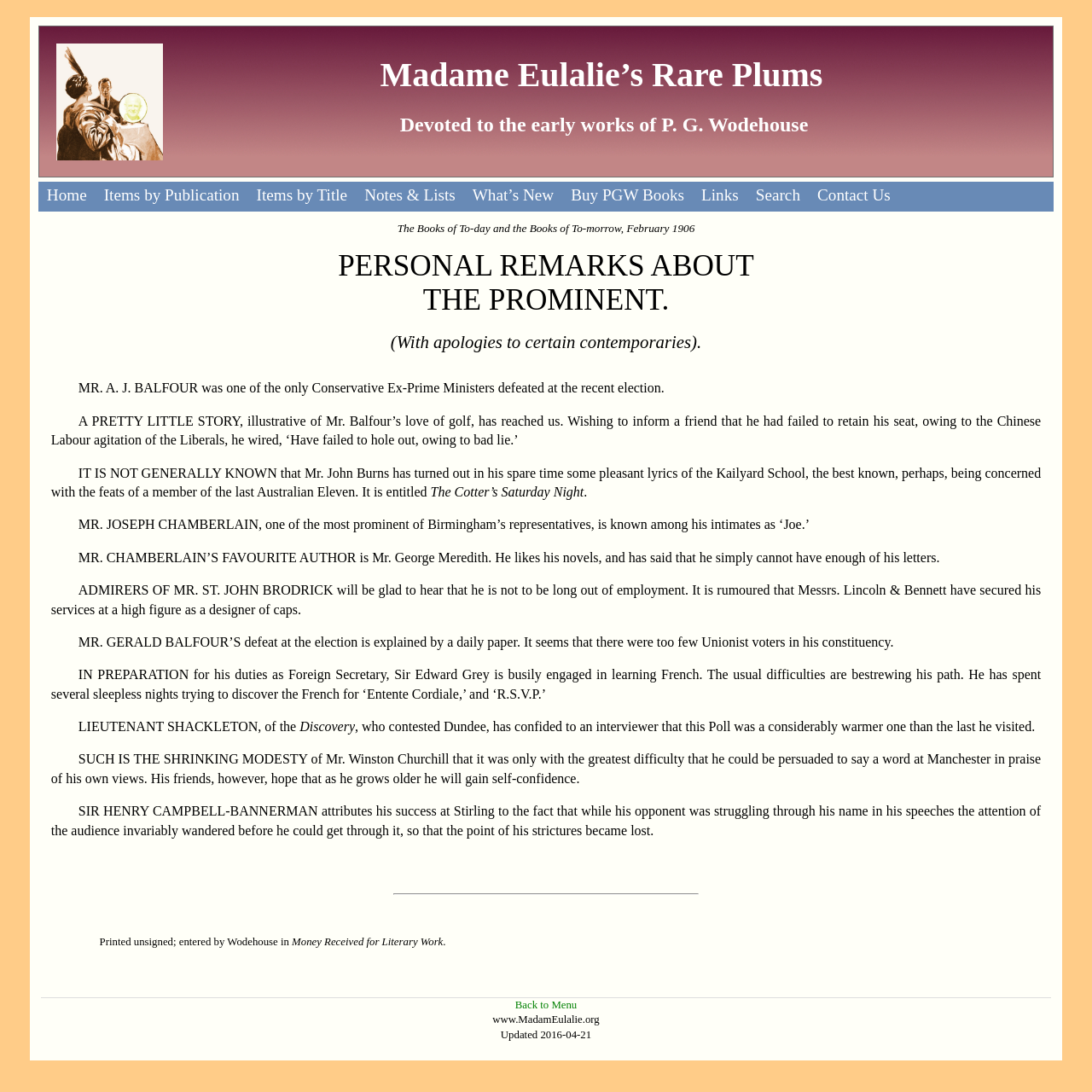What is the name of the ship mentioned in the article?
Using the visual information, answer the question in a single word or phrase.

Discovery